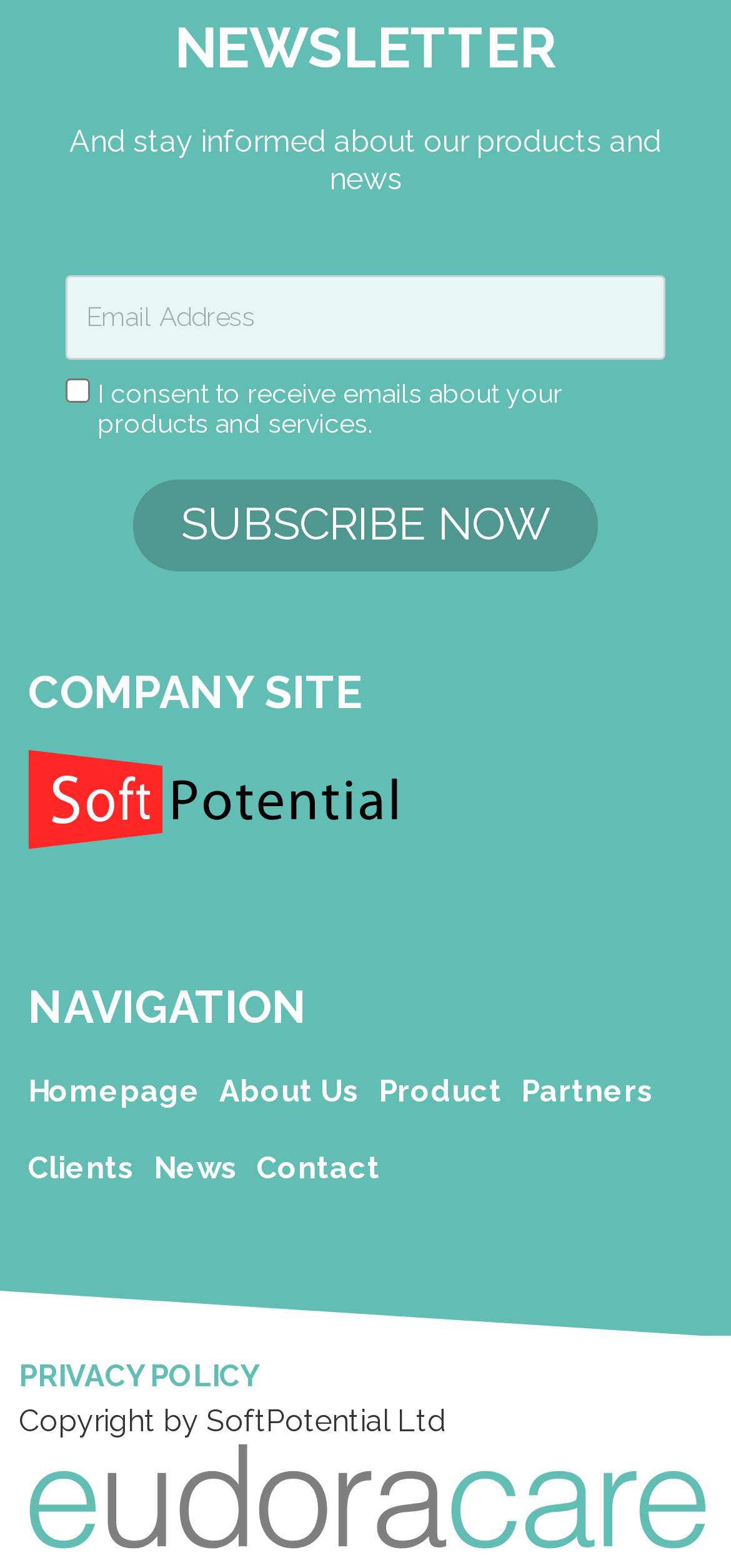Please determine the bounding box coordinates for the element that should be clicked to follow these instructions: "Read privacy policy".

[0.026, 0.866, 0.354, 0.889]